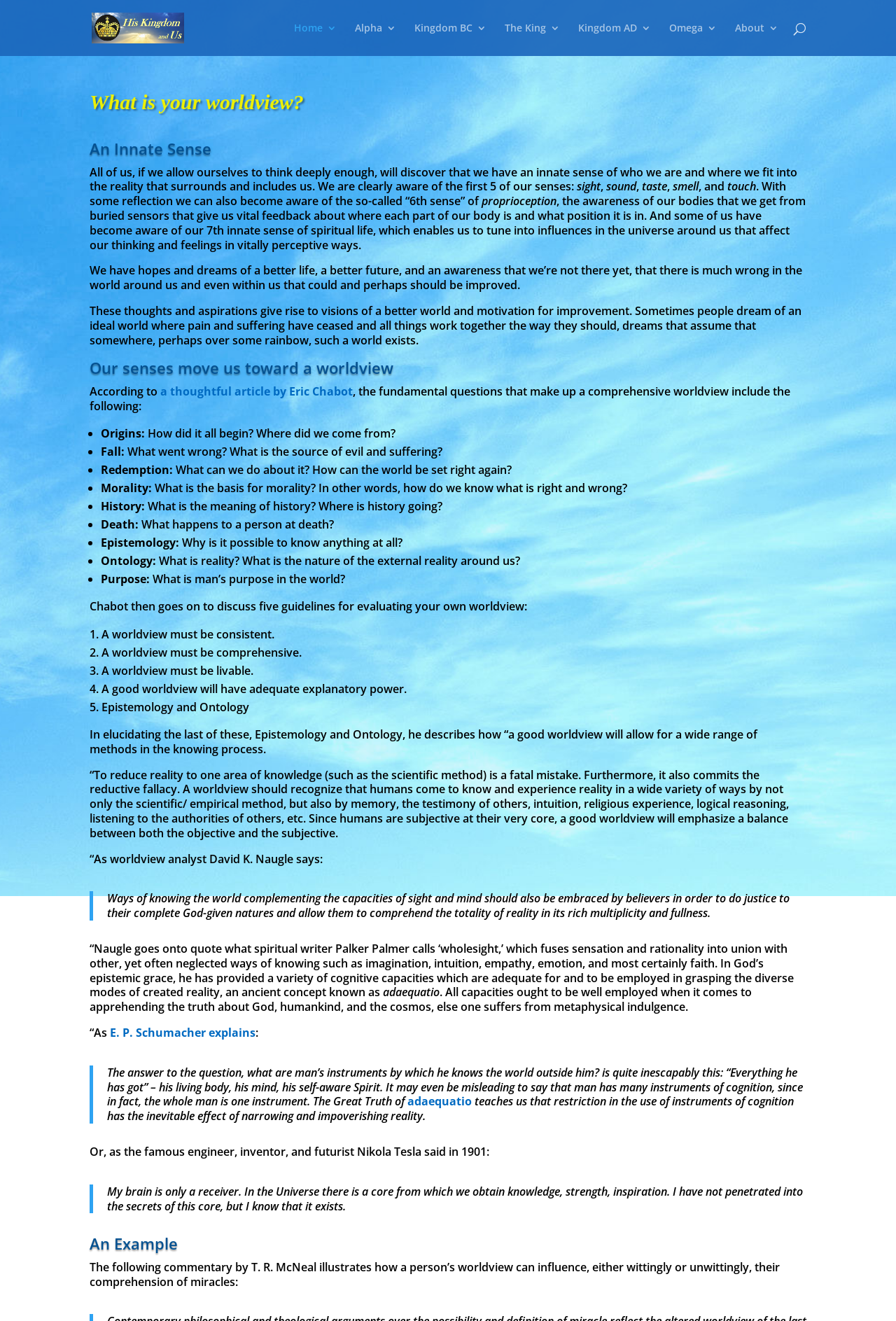Please identify the bounding box coordinates of the region to click in order to complete the task: "Click the 'His Kingdom' link". The coordinates must be four float numbers between 0 and 1, specified as [left, top, right, bottom].

[0.103, 0.015, 0.207, 0.025]